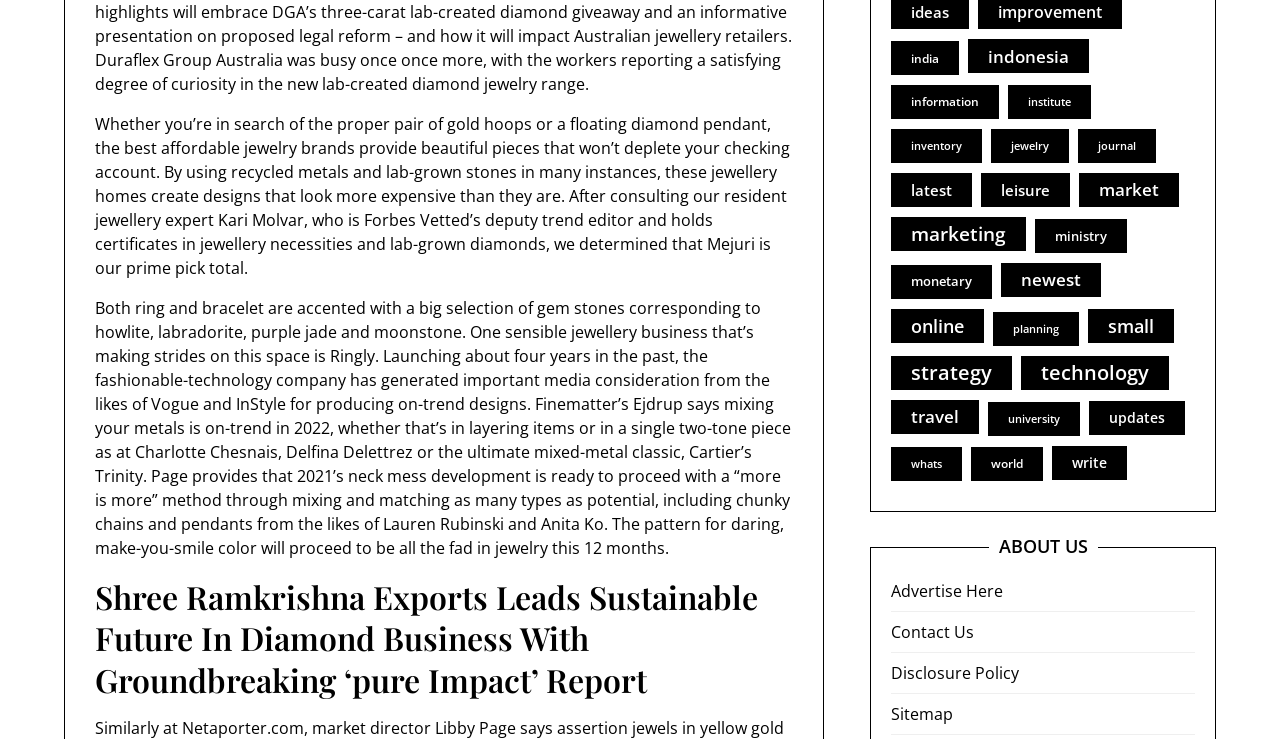Find the bounding box coordinates of the element you need to click on to perform this action: 'Visit 'ABOUT US' page'. The coordinates should be represented by four float values between 0 and 1, in the format [left, top, right, bottom].

[0.772, 0.724, 0.858, 0.756]